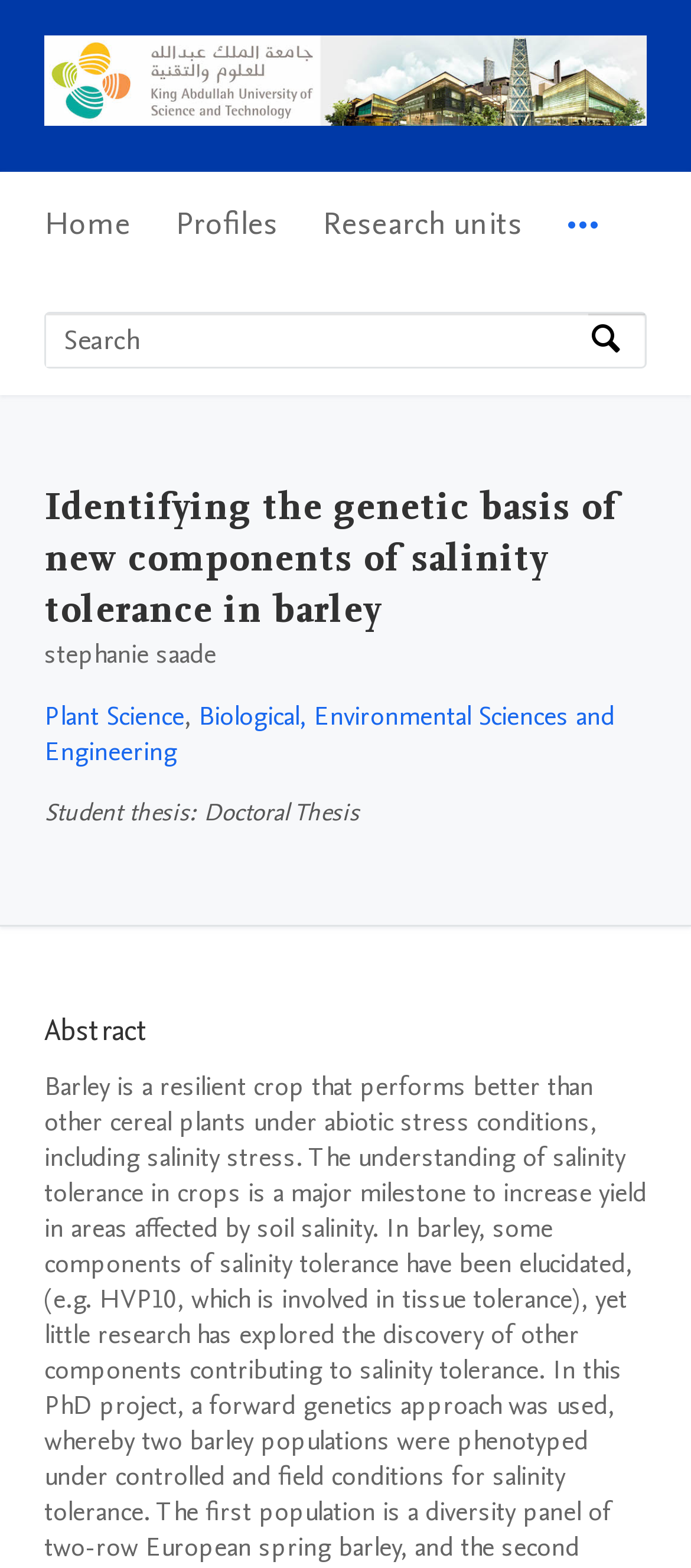Can you specify the bounding box coordinates for the region that should be clicked to fulfill this instruction: "Go to KAUST FACULTY PORTAL Home".

[0.064, 0.062, 0.936, 0.087]